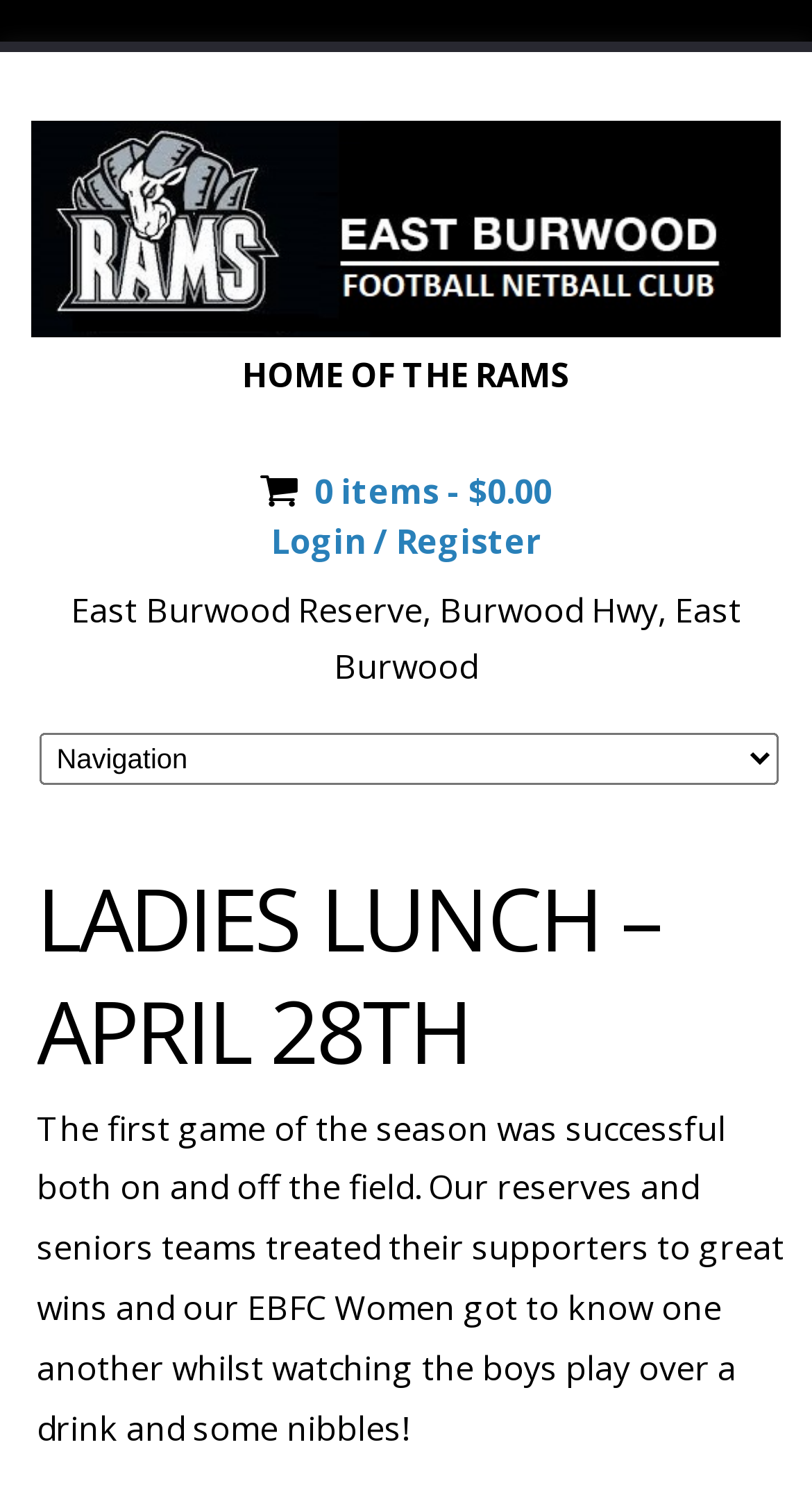What is the purpose of the Ladies Lunch event?
Refer to the image and give a detailed answer to the query.

I inferred the answer by reading the text 'our EBFC Women got to know one another whilst watching the boys play over a drink and some nibbles!' which suggests that the Ladies Lunch event is a social gathering for the women's team.